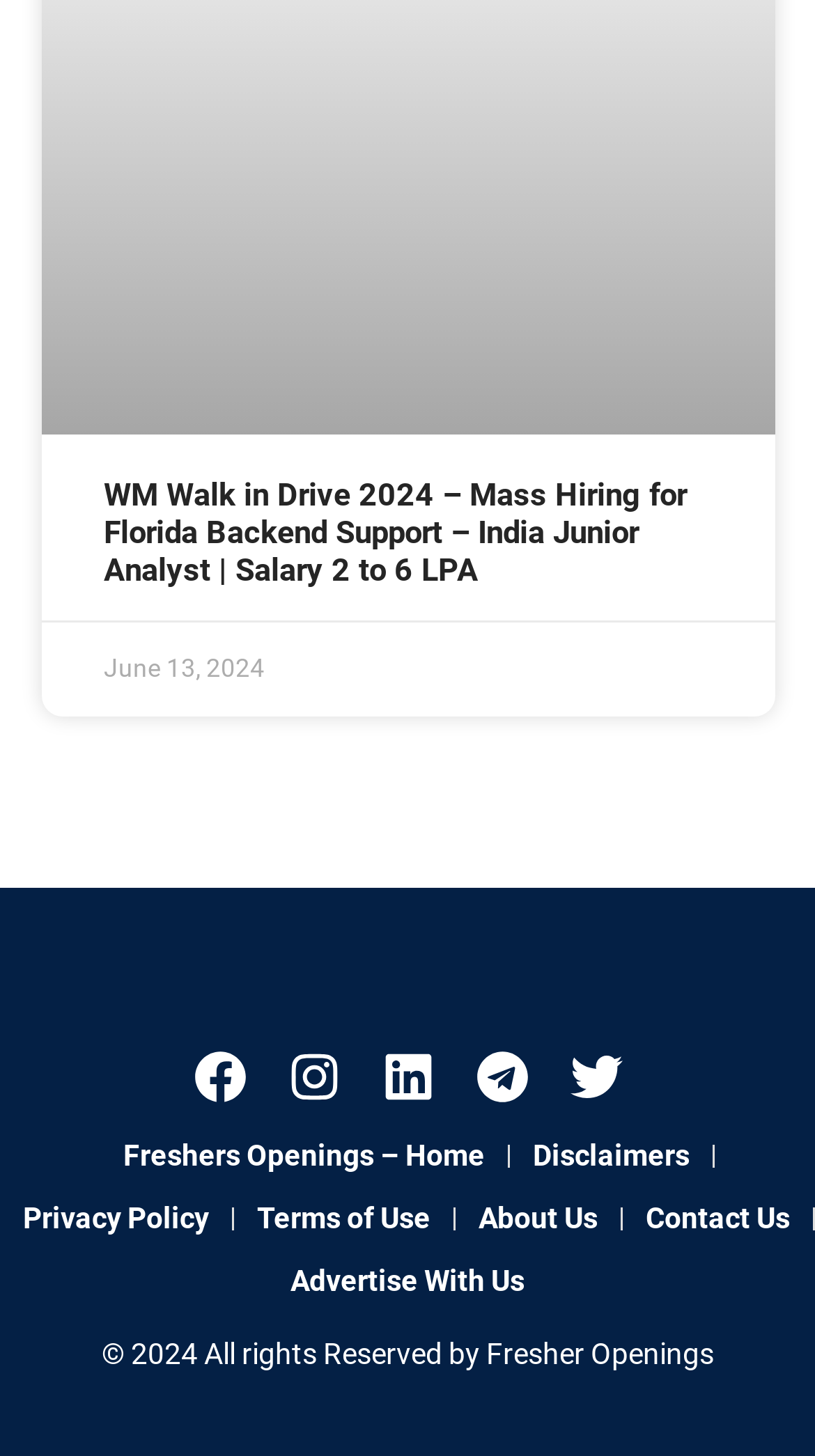Determine the bounding box coordinates for the area that should be clicked to carry out the following instruction: "Go to Freshers Openings homepage".

[0.123, 0.772, 0.623, 0.815]